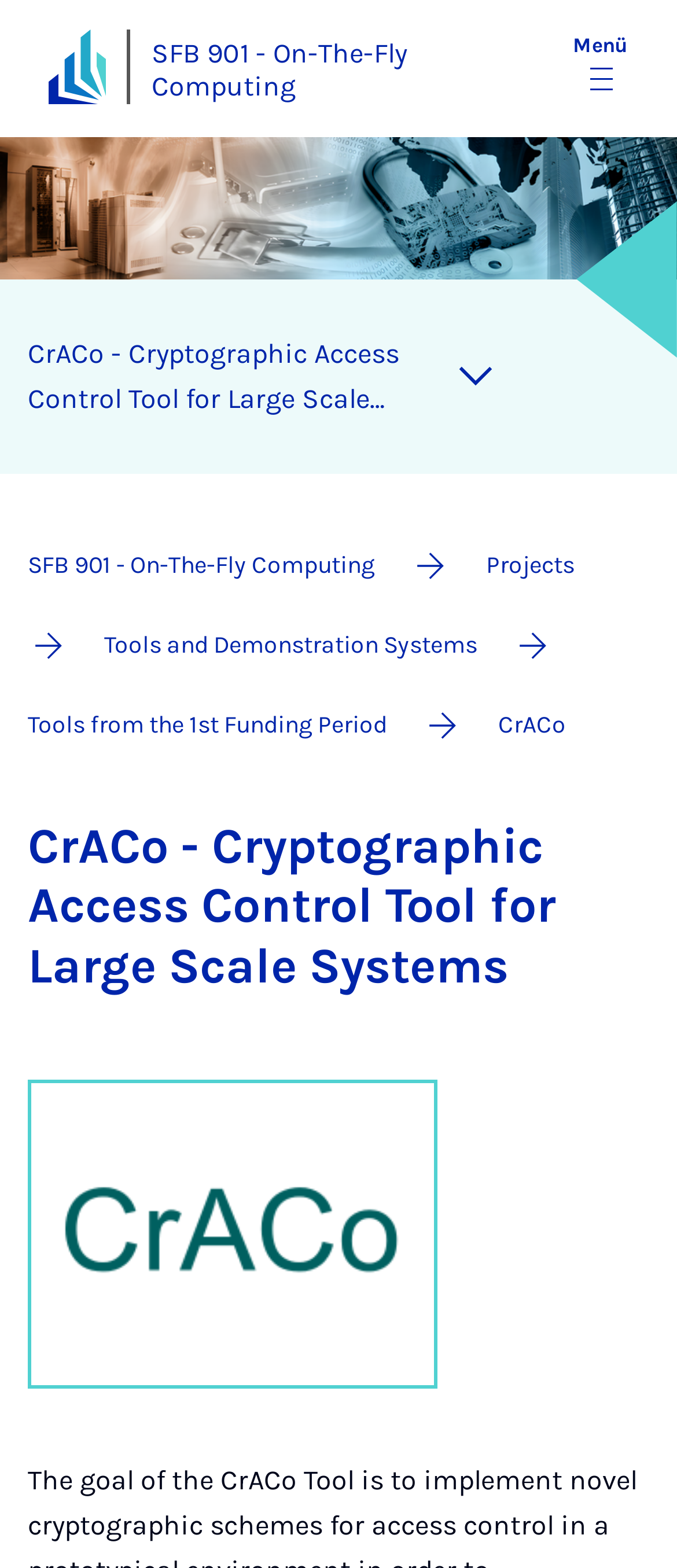How many navigation links are in the breadcrumb?
Please provide a detailed and thorough answer to the question.

I count the number of links in the breadcrumb navigation section, which are 'SFB 901 - On-The-Fly Computing', 'Projects', 'Tools and Demonstration Systems', 'Tools from the 1st Funding Period', and 'CrACo', totaling 5 links.